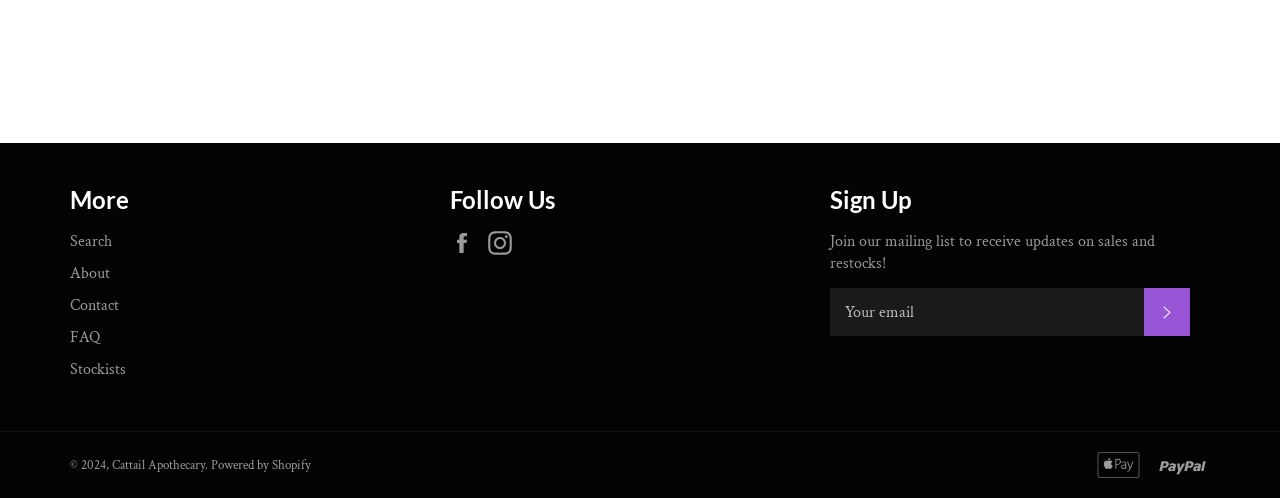Respond concisely with one word or phrase to the following query:
What year is the copyright for?

2024